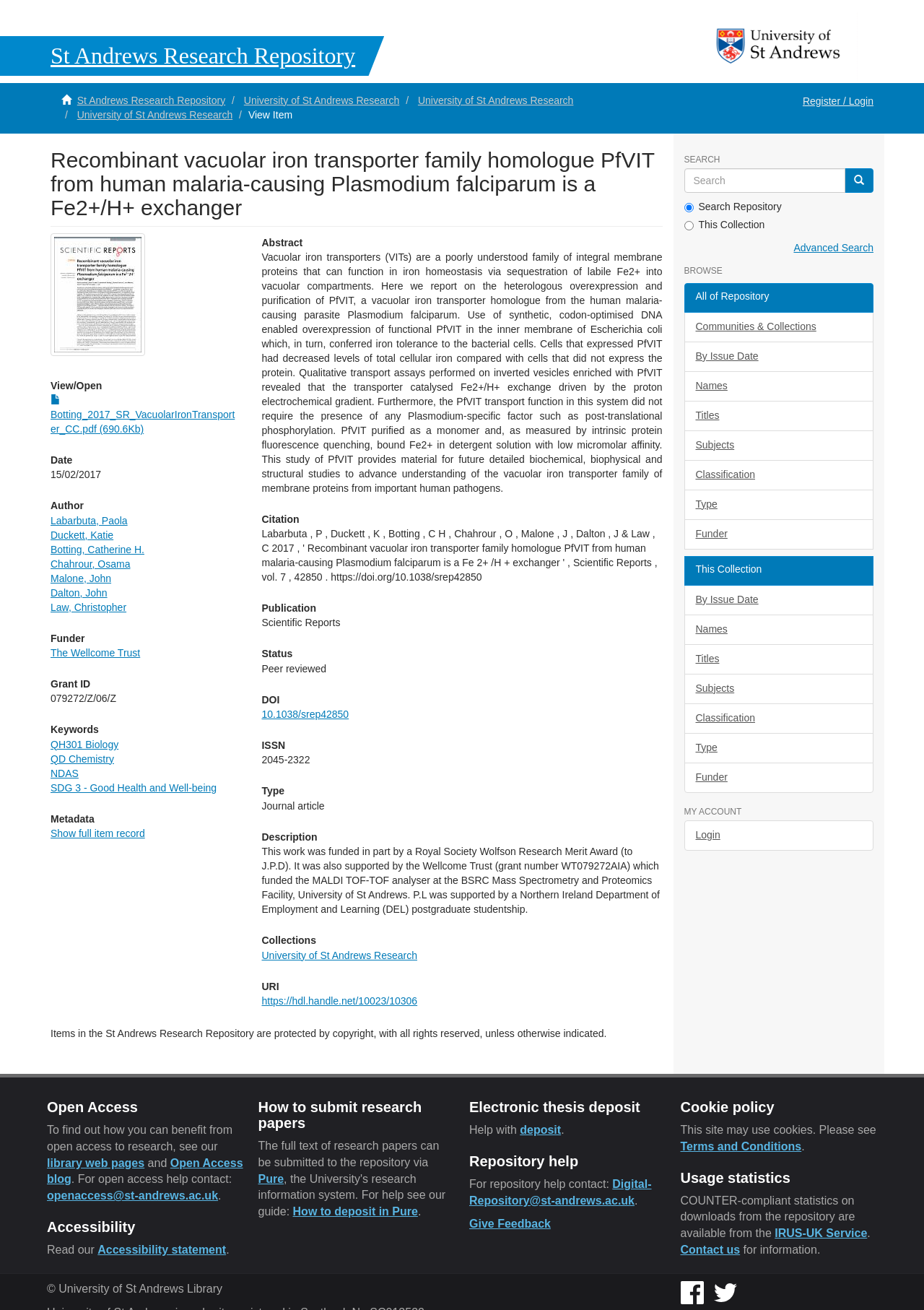Examine the image carefully and respond to the question with a detailed answer: 
What is the title of the research article?

The question can be answered by looking at the heading element with the text 'Recombinant vacuolar iron transporter family homologue PfVIT from human malaria-causing Plasmodium falciparum is a Fe2+/H+ exchanger' which is the title of the research article.